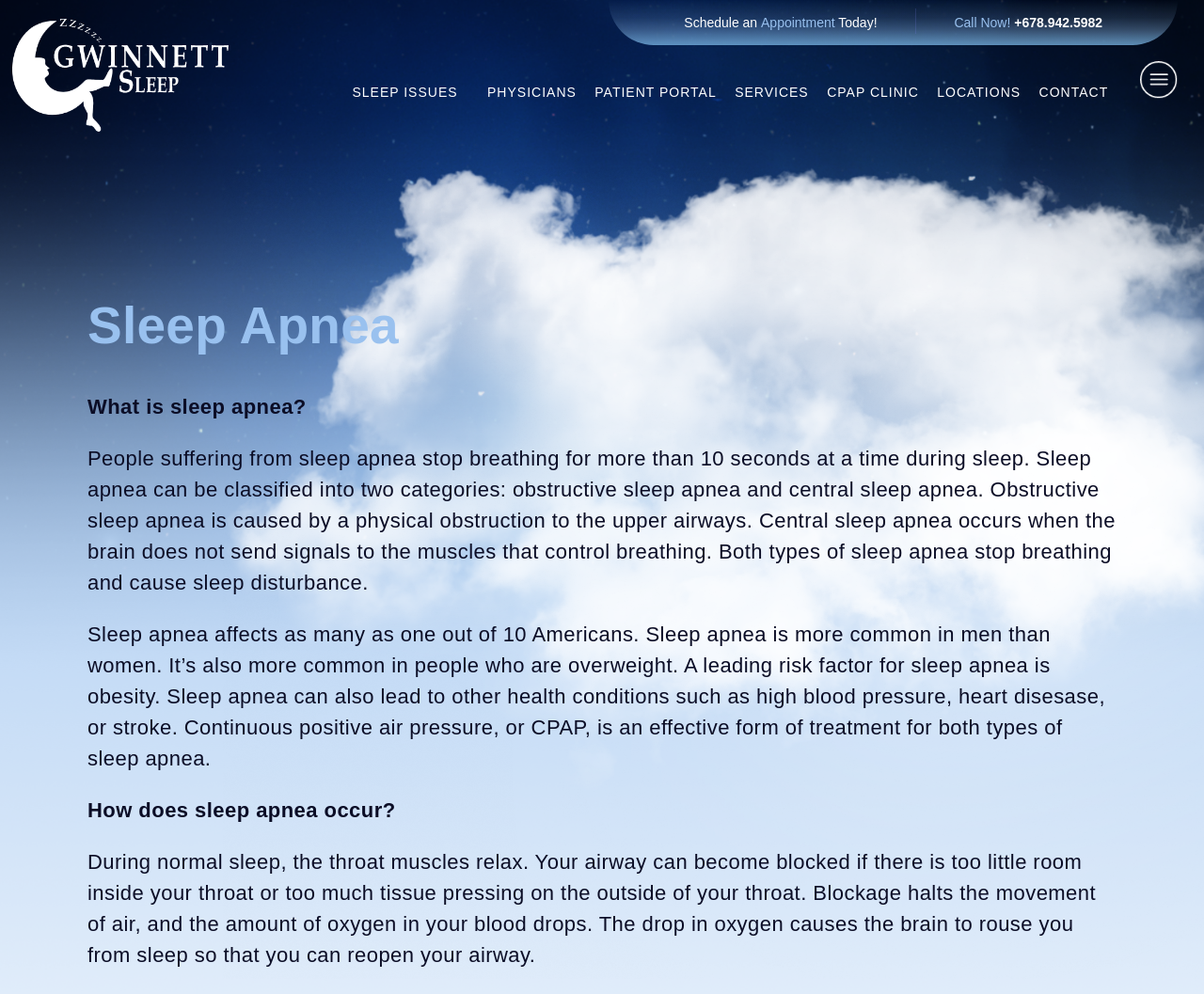Offer a comprehensive description of the webpage’s content and structure.

The webpage is about sleep apnea treatment and symptoms, with a focus on providing help and resources for those struggling with the condition. At the top of the page, there is a call-to-action section with a "Schedule an Appointment" link, followed by "Today!" and a phone number "+678.942.5982" to call for same-day appointments. This section also features a small image and a "Call Now!" button.

Below this section, there is a navigation menu with seven links: "SLEEP ISSUES", "PHYSICIANS", "PATIENT PORTAL", "SERVICES", "CPAP CLINIC", "LOCATIONS", and "CONTACT". Each link is positioned horizontally, with equal spacing between them.

The main content of the page is divided into sections, starting with a heading "Sleep Apnea" at the top. The first section explains what sleep apnea is, describing it as a condition where people stop breathing for more than 10 seconds at a time during sleep. This section also discusses the two categories of sleep apnea: obstructive and central sleep apnea.

The next section provides more information about sleep apnea, including its prevalence, risk factors, and potential health consequences. It also mentions that continuous positive air pressure (CPAP) is an effective form of treatment for both types of sleep apnea.

The final section explains how sleep apnea occurs, describing the process of throat muscles relaxing during sleep and the resulting blockage of the airway.